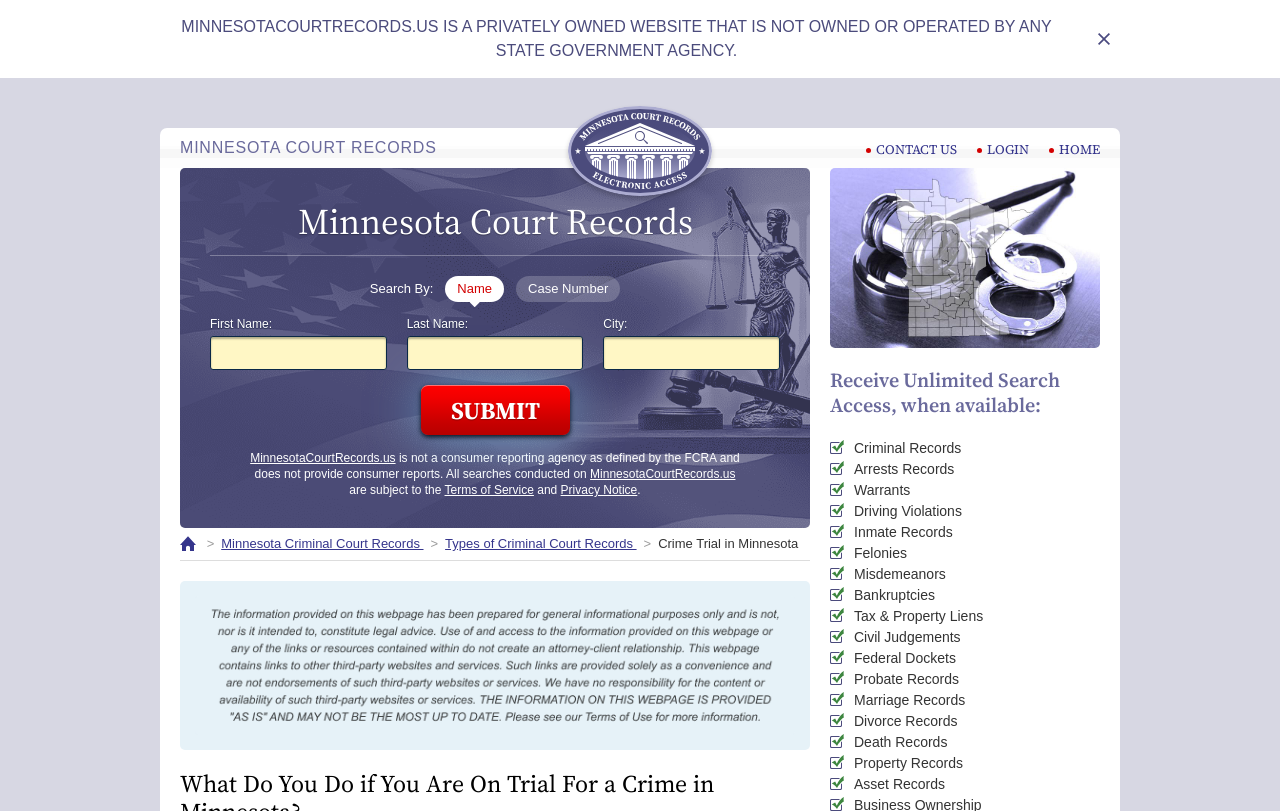Provide a thorough description of the webpage you see.

This webpage is about Minnesota court records, specifically providing information on searching and accessing criminal court records in Minnesota. At the top of the page, there is a disclaimer stating that the website is privately owned and not affiliated with any state government agency. 

Below the disclaimer, there is a navigation menu with links to "Contact Us", "LOGIN", and "HOME". 

The main content of the page is divided into two sections. The first section is a search form where users can search for court records by name, case number, or city. The search form has three text boxes for first name, last name, and city, and a submit button.

The second section is a list of types of criminal court records that can be searched, including criminal records, arrests records, warrants, driving violations, inmate records, and more. 

At the bottom of the page, there are links to "home", "Minnesota Criminal Court Records", "Types of Criminal Court Records", and "Crime Trial in Minnesota". There is also an image with a disclaimer. 

Additionally, there is a heading that mentions receiving unlimited search access when available, and a list of types of records that can be accessed, including felonies, misdemeanors, bankruptcies, and more.